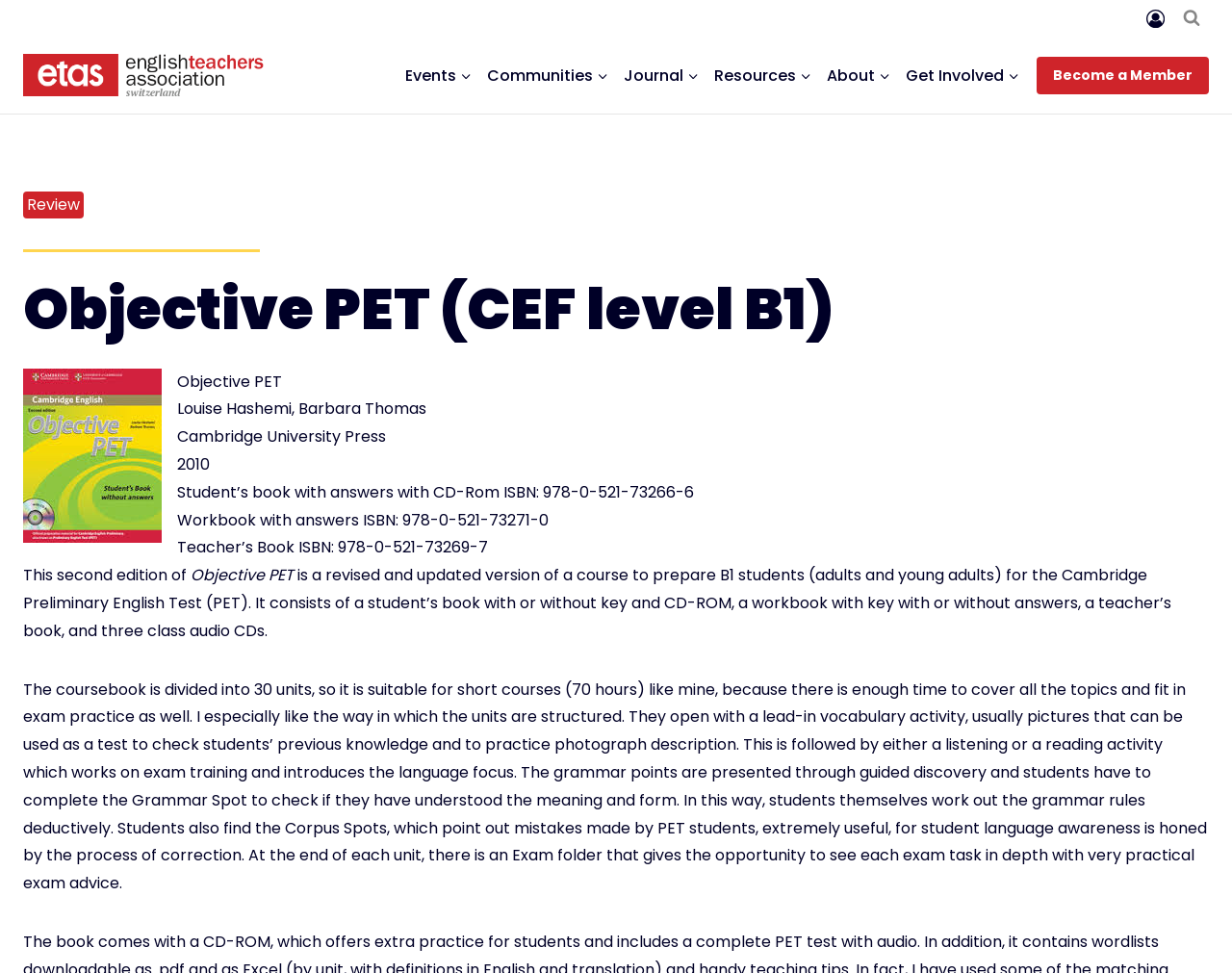Kindly determine the bounding box coordinates for the area that needs to be clicked to execute this instruction: "Click on Account".

[0.93, 0.0, 0.945, 0.038]